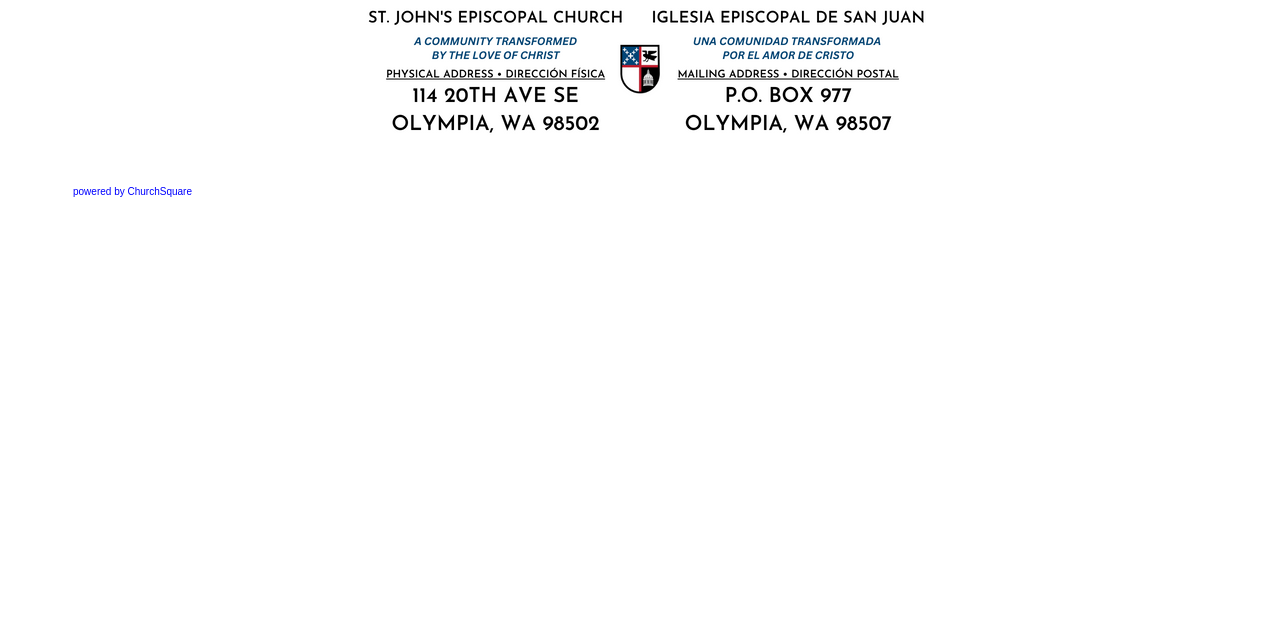Find the bounding box coordinates for the element described here: "powered by ChurchSquare".

[0.057, 0.285, 0.15, 0.31]